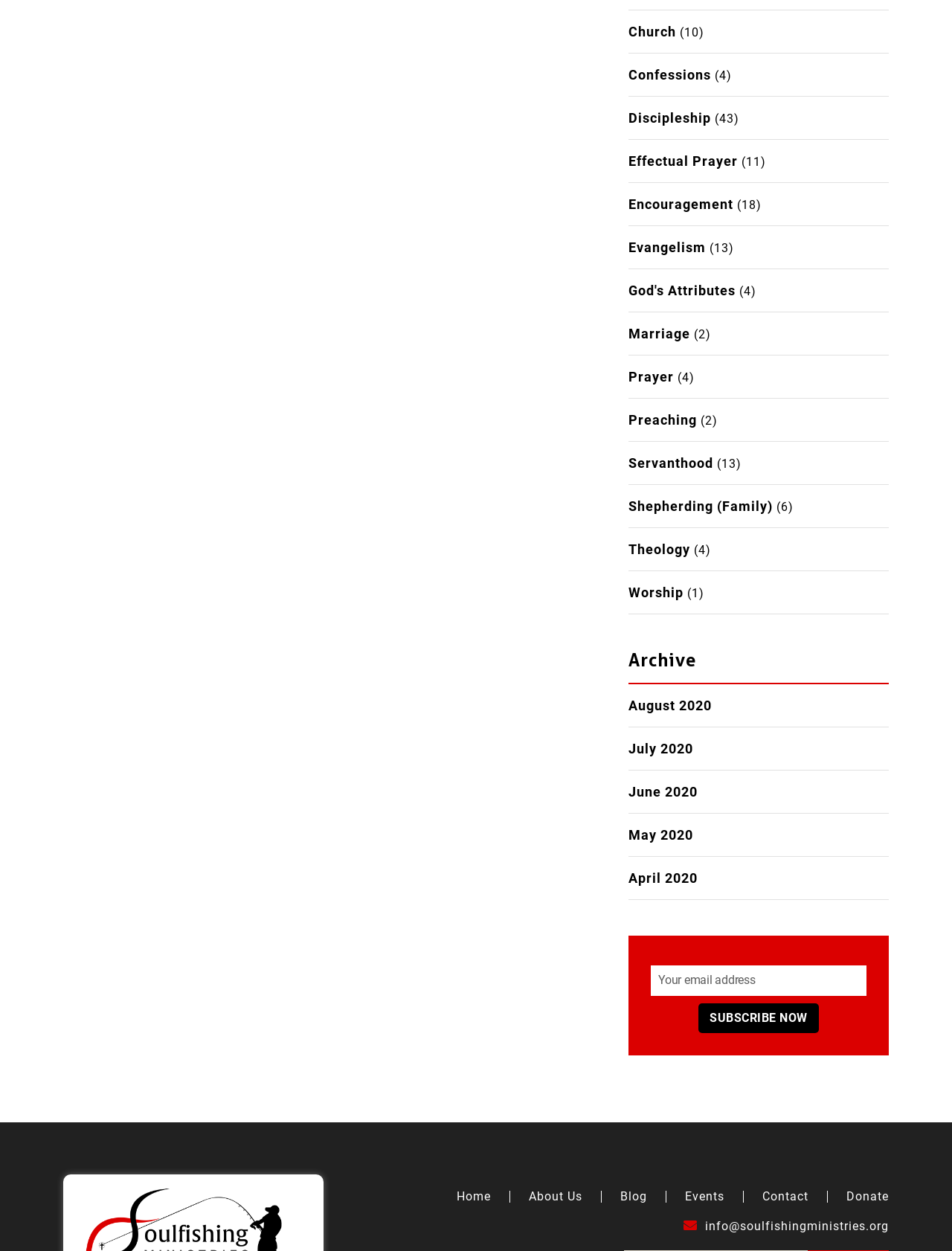Answer the question below using just one word or a short phrase: 
What is the first category in the archive?

Church